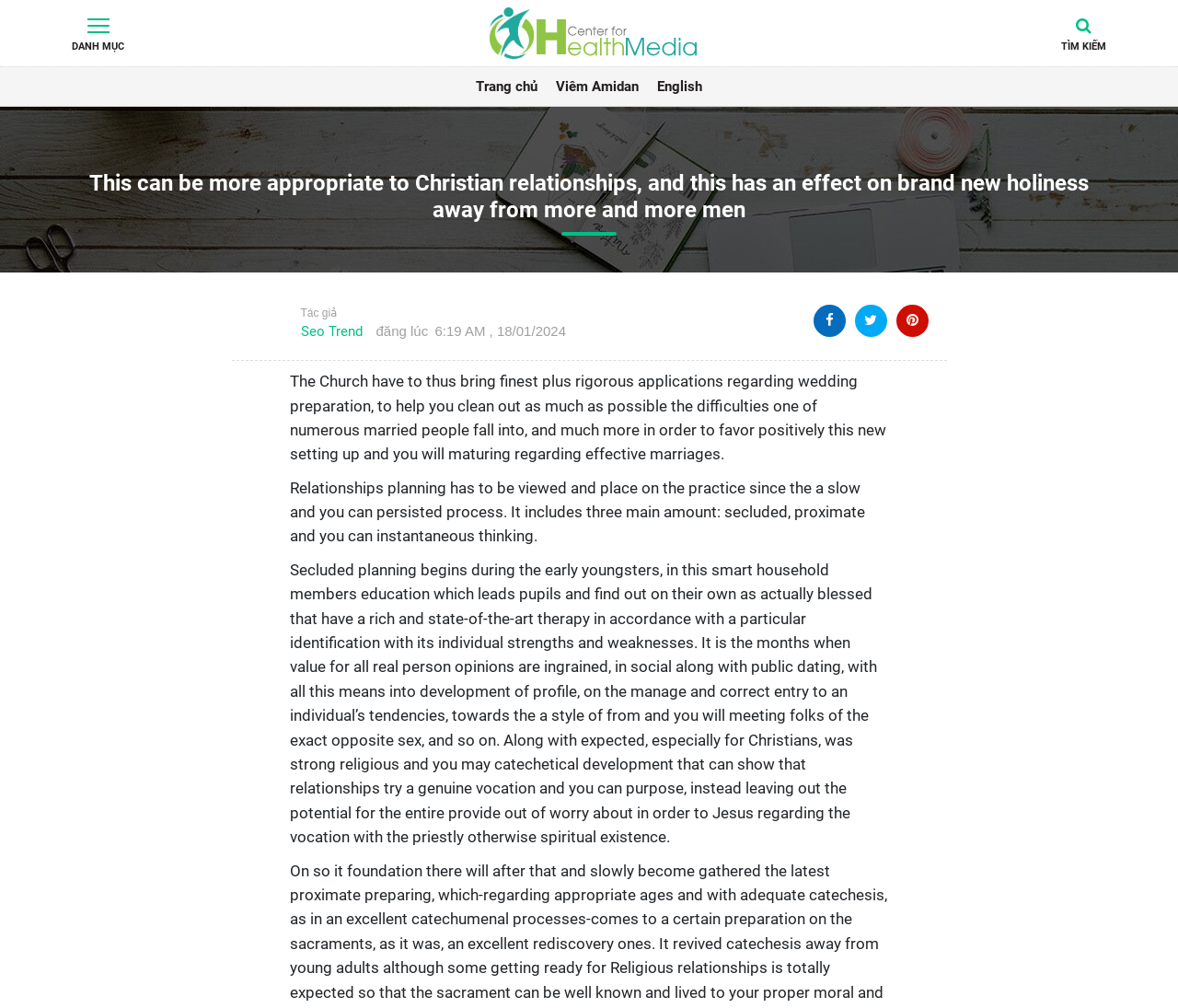What is the topic of the article?
Please answer the question as detailed as possible.

I inferred the topic of the article by reading the heading 'This can be more appropriate to Christian relationships, and this has an effect on brand new holiness away from more and more men' and the subsequent paragraphs, which discuss the importance of relationships planning and preparation in the context of Christian values.